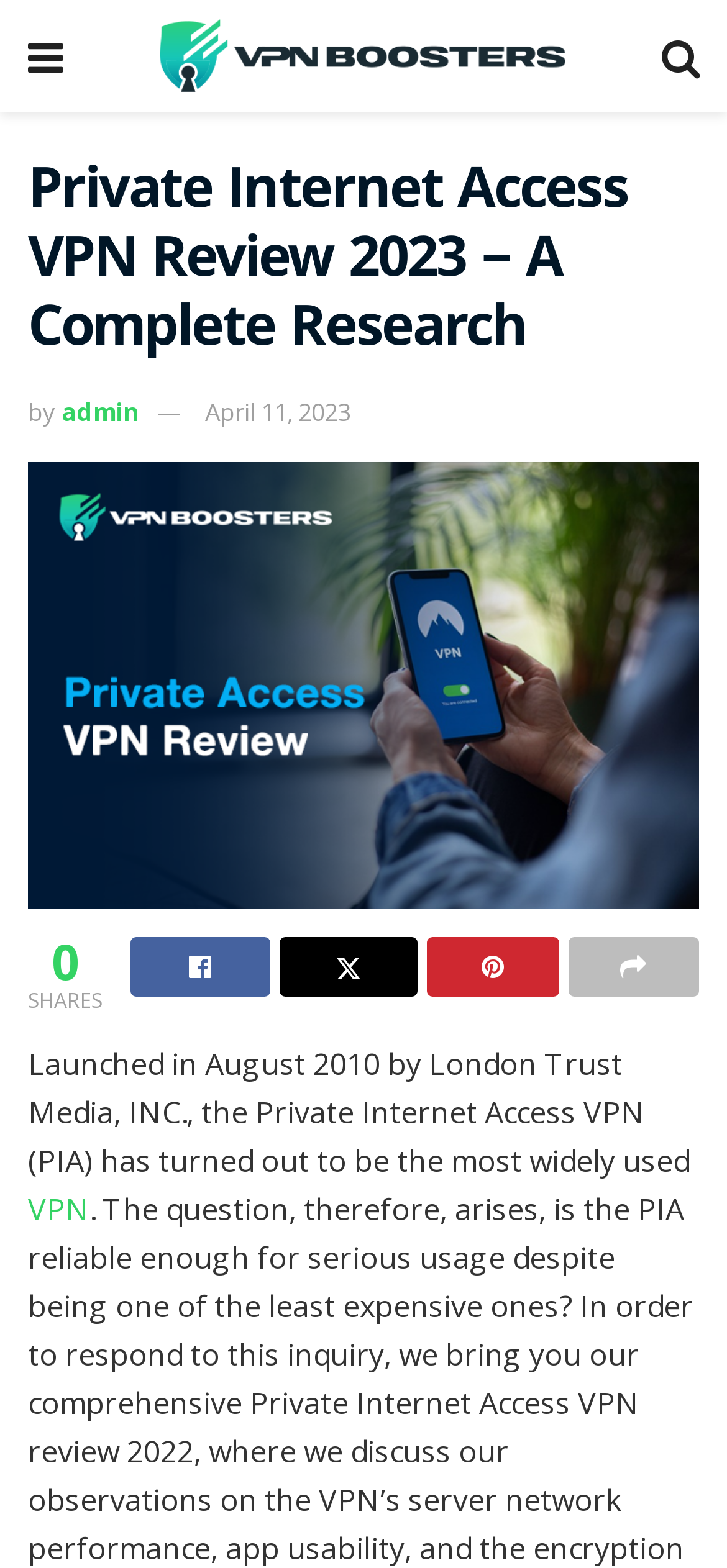What is the name of the VPN being reviewed?
Please provide a single word or phrase answer based on the image.

Private Internet Access VPN